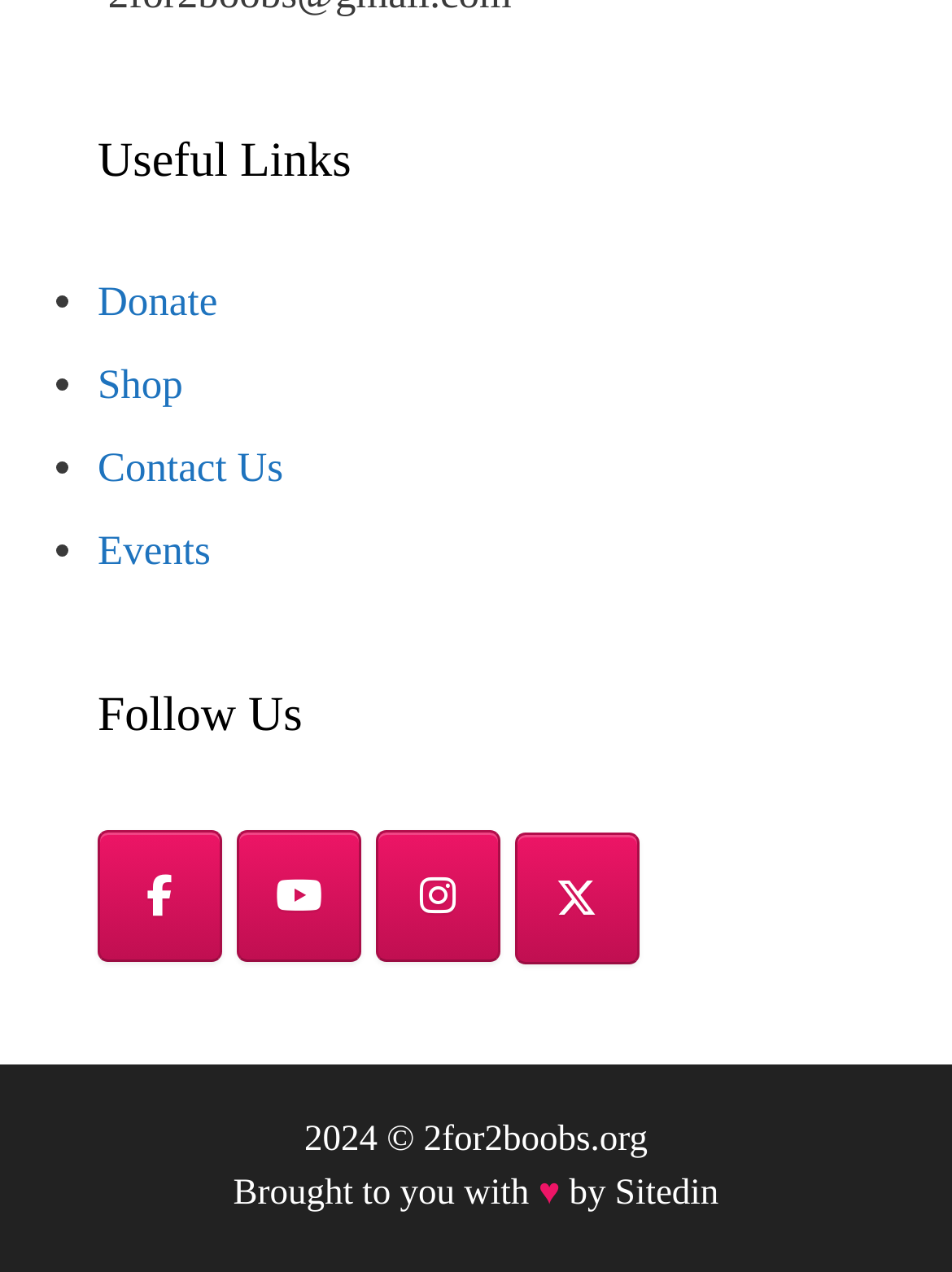Find the bounding box coordinates of the element you need to click on to perform this action: 'Visit the Facebook page'. The coordinates should be represented by four float values between 0 and 1, in the format [left, top, right, bottom].

[0.103, 0.653, 0.233, 0.756]